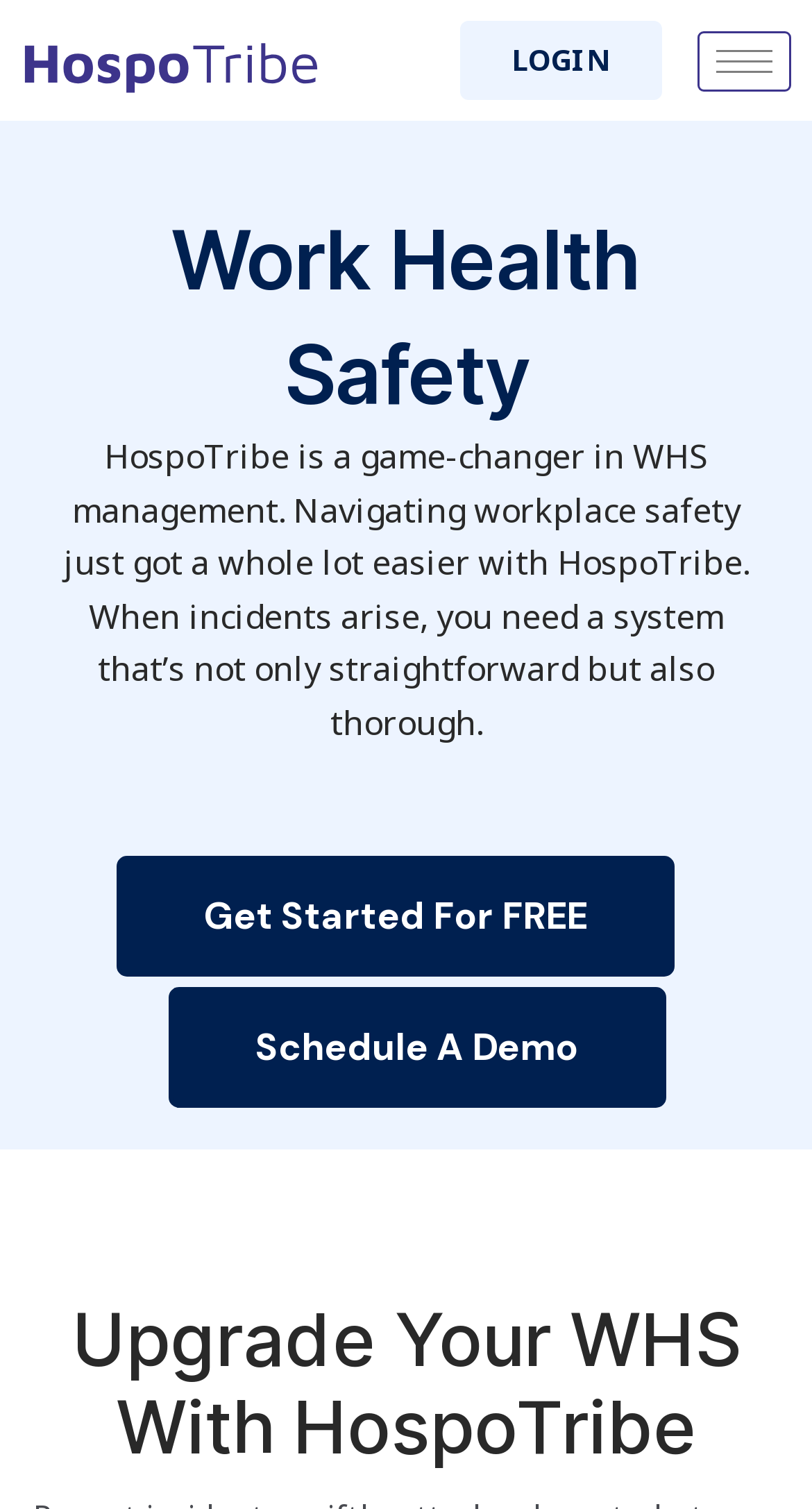What is the purpose of HospoTribe?
Look at the webpage screenshot and answer the question with a detailed explanation.

Based on the webpage content, HospoTribe is a game-changer in WHS management, which means it is designed to help manage workplace safety. The static text on the webpage also mentions that it makes navigating workplace safety easier.